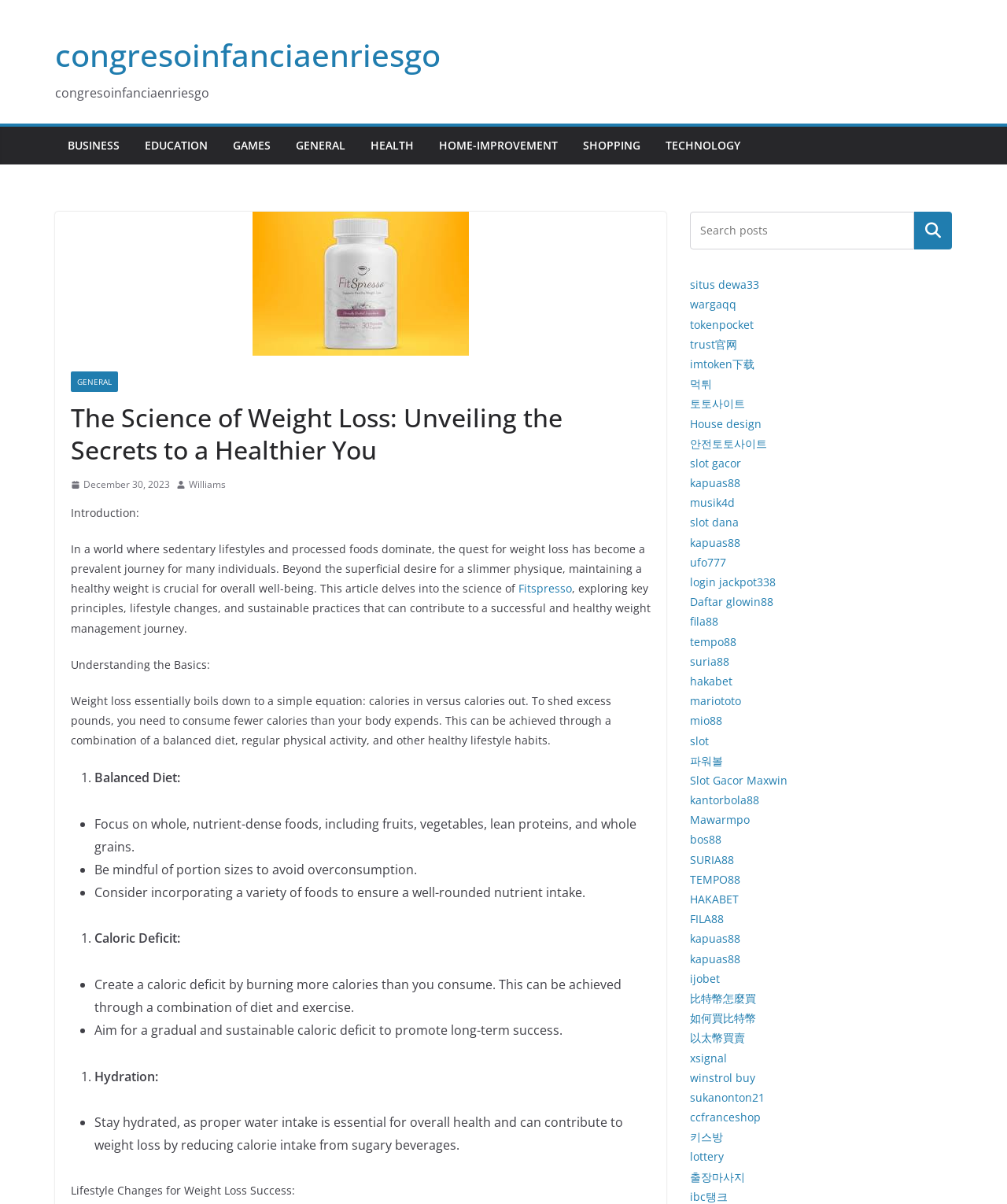Determine the bounding box coordinates of the clickable region to carry out the instruction: "Read the article about weight loss".

[0.07, 0.419, 0.138, 0.432]